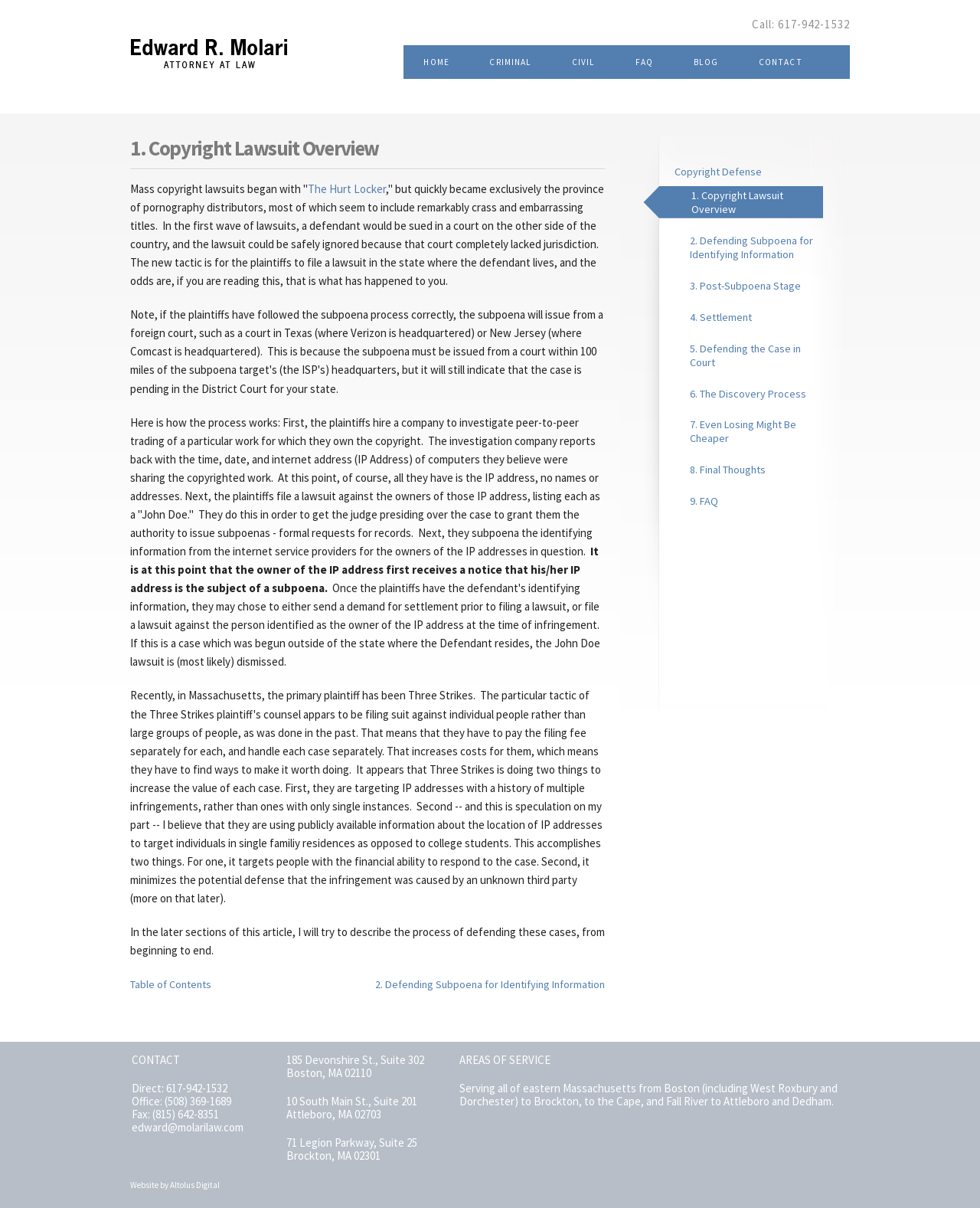Craft a detailed narrative of the webpage's structure and content.

This webpage is about copyright lawsuits, specifically focusing on the overview of the process. At the top, there is a navigation menu with links to "HOME", "CRIMINAL", "CIVIL", "FAQ", "BLOG", and "CONTACT". Below the navigation menu, there is a heading "1. Copyright Lawsuit Overview" followed by a brief introduction to the topic.

The main content of the webpage is divided into sections, with the first section explaining how mass copyright lawsuits began and how they have evolved. The text describes the process of plaintiffs hiring companies to investigate peer-to-peer trading of copyrighted works, filing lawsuits against IP address owners, and subpoenaing internet service providers for identifying information.

The webpage also features a table of contents on the right side, with links to different sections of the article, including "Defending Subpoena for Identifying Information", "Post-Subpoena Stage", "Settlement", and others.

In the footer section, there is contact information, including phone numbers, fax, and email address, as well as office addresses in Boston, Attleboro, and Brockton. Additionally, there is a section titled "AREAS OF SERVICE" that lists the regions served by the law firm.

Throughout the webpage, there are links to other relevant pages, including "Copyright Defense" and "Edward R. Molari - Attorney at Law". There is also an image of Edward R. Molari, Attorney at Law, on the top-left side of the webpage.